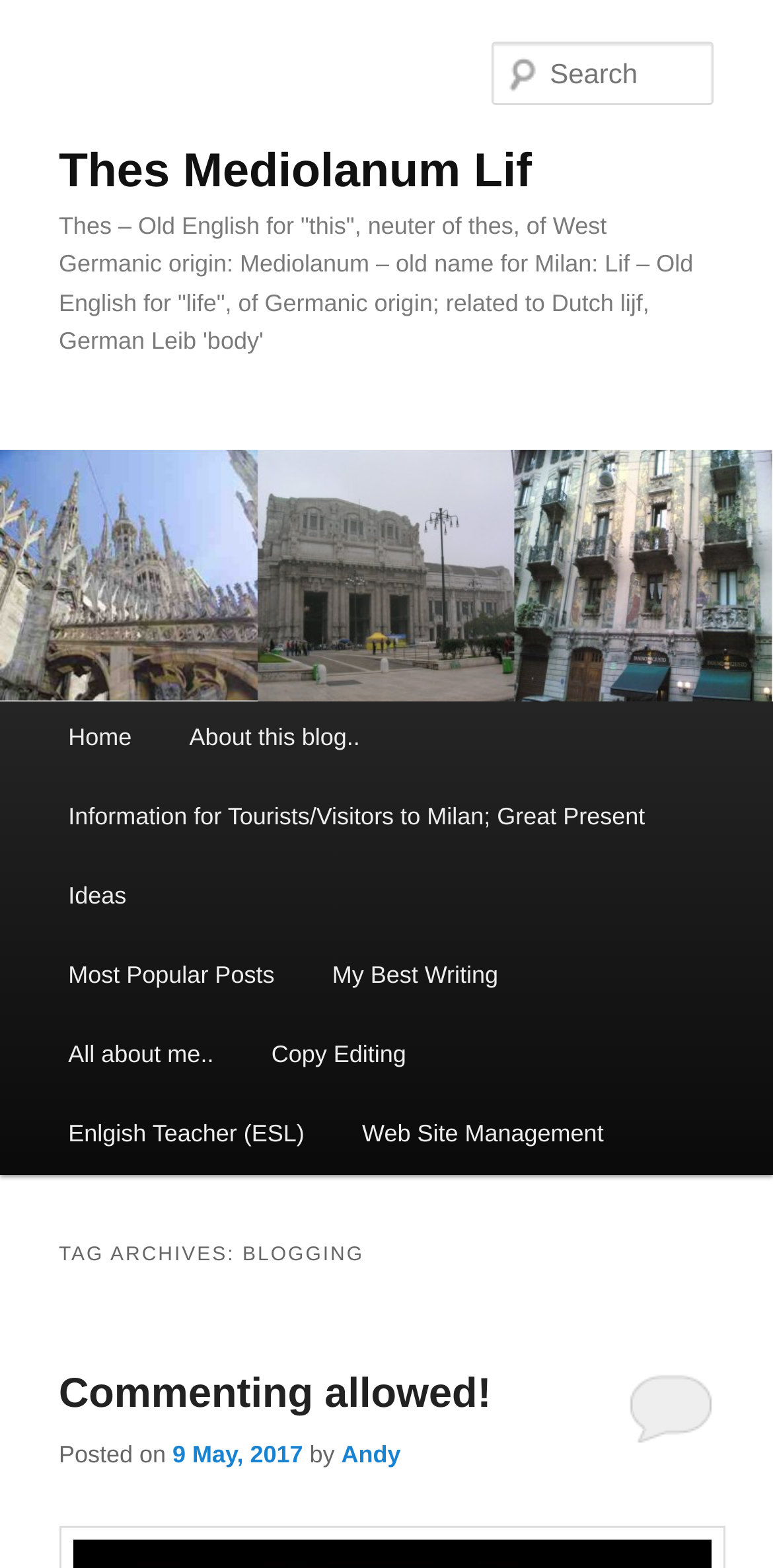What is the purpose of the textbox?
Based on the screenshot, answer the question with a single word or phrase.

Search